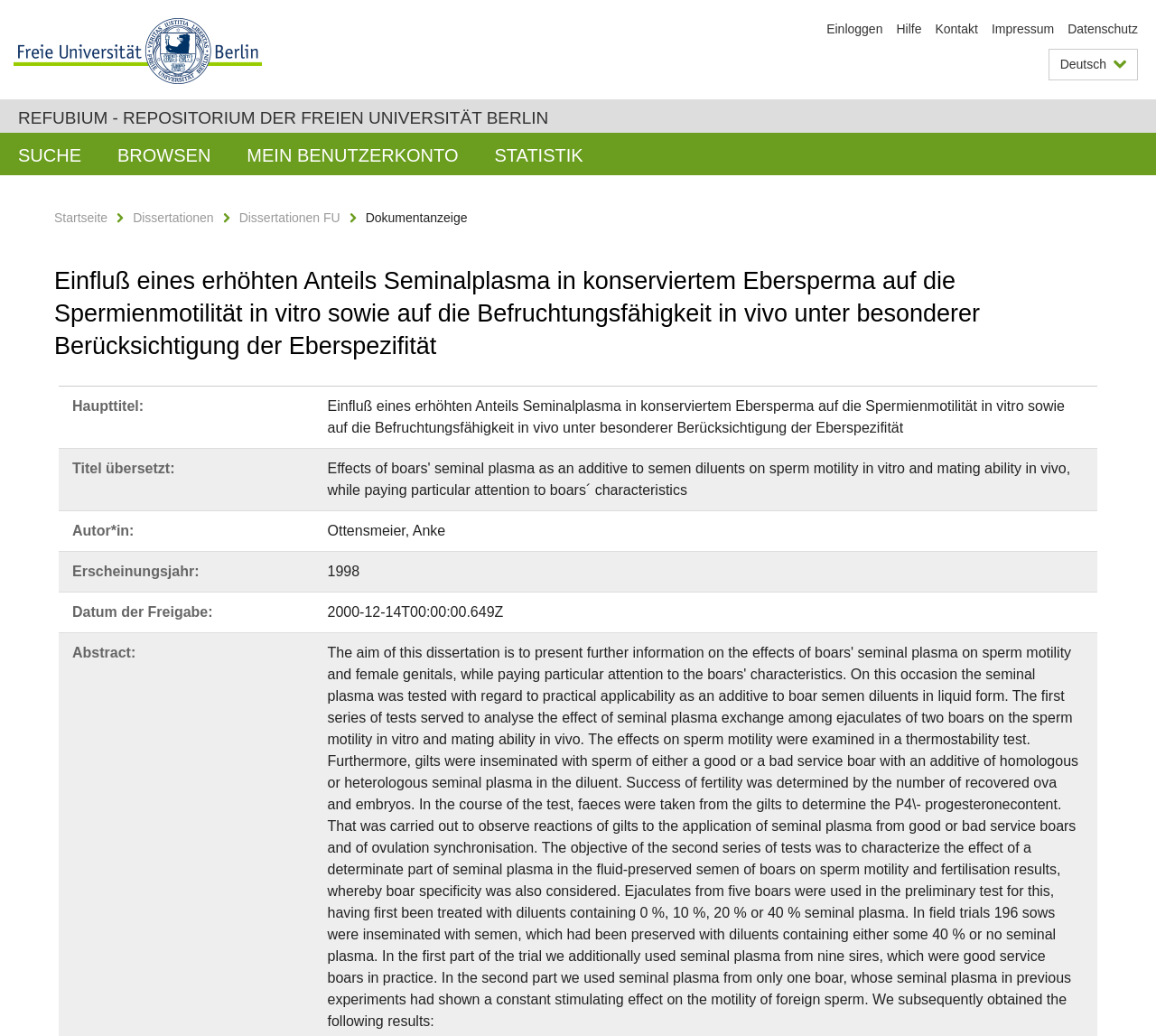Locate the bounding box coordinates of the element that should be clicked to execute the following instruction: "Search for something".

None